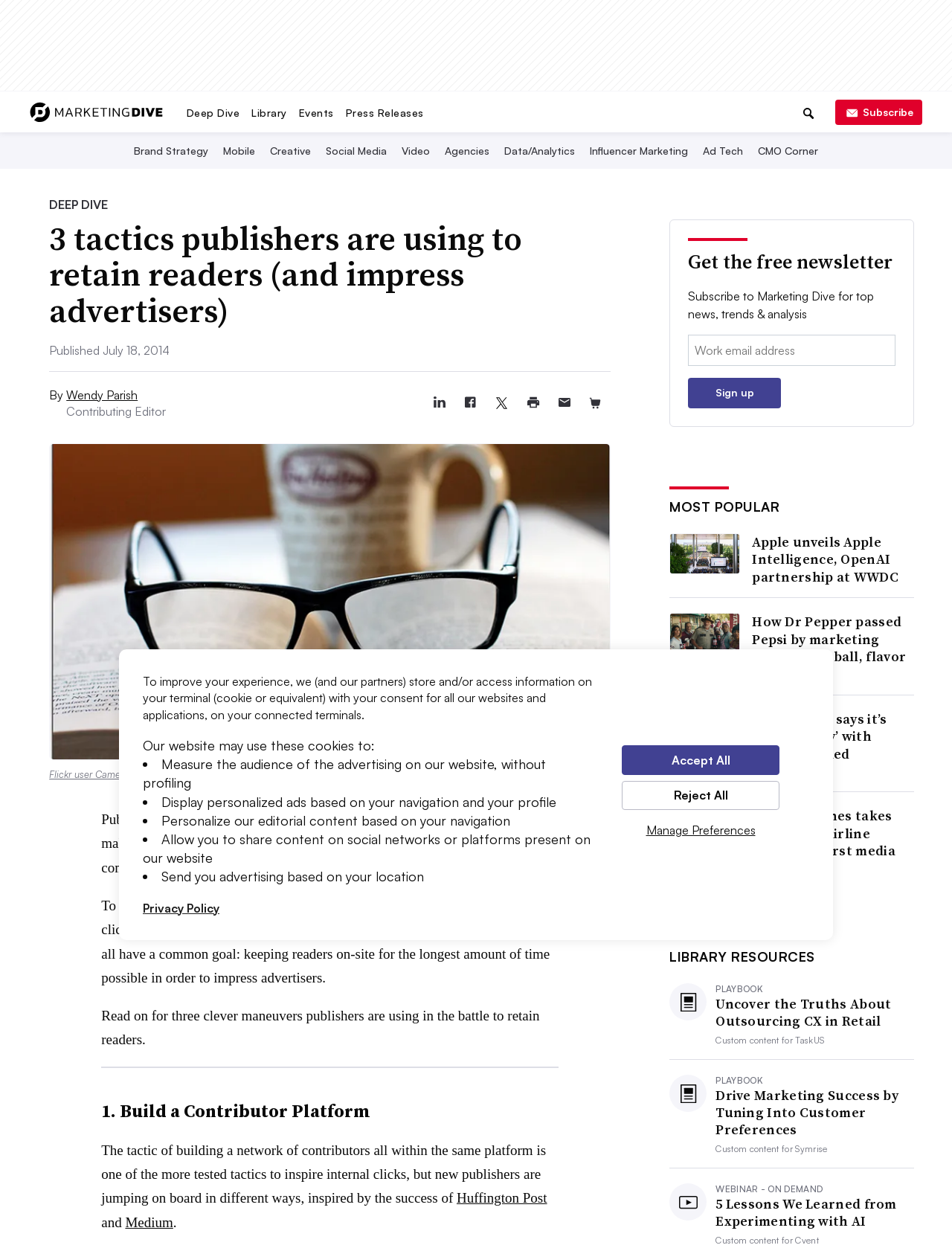Identify the bounding box coordinates of the specific part of the webpage to click to complete this instruction: "Go to Marketing Dive".

[0.031, 0.082, 0.171, 0.094]